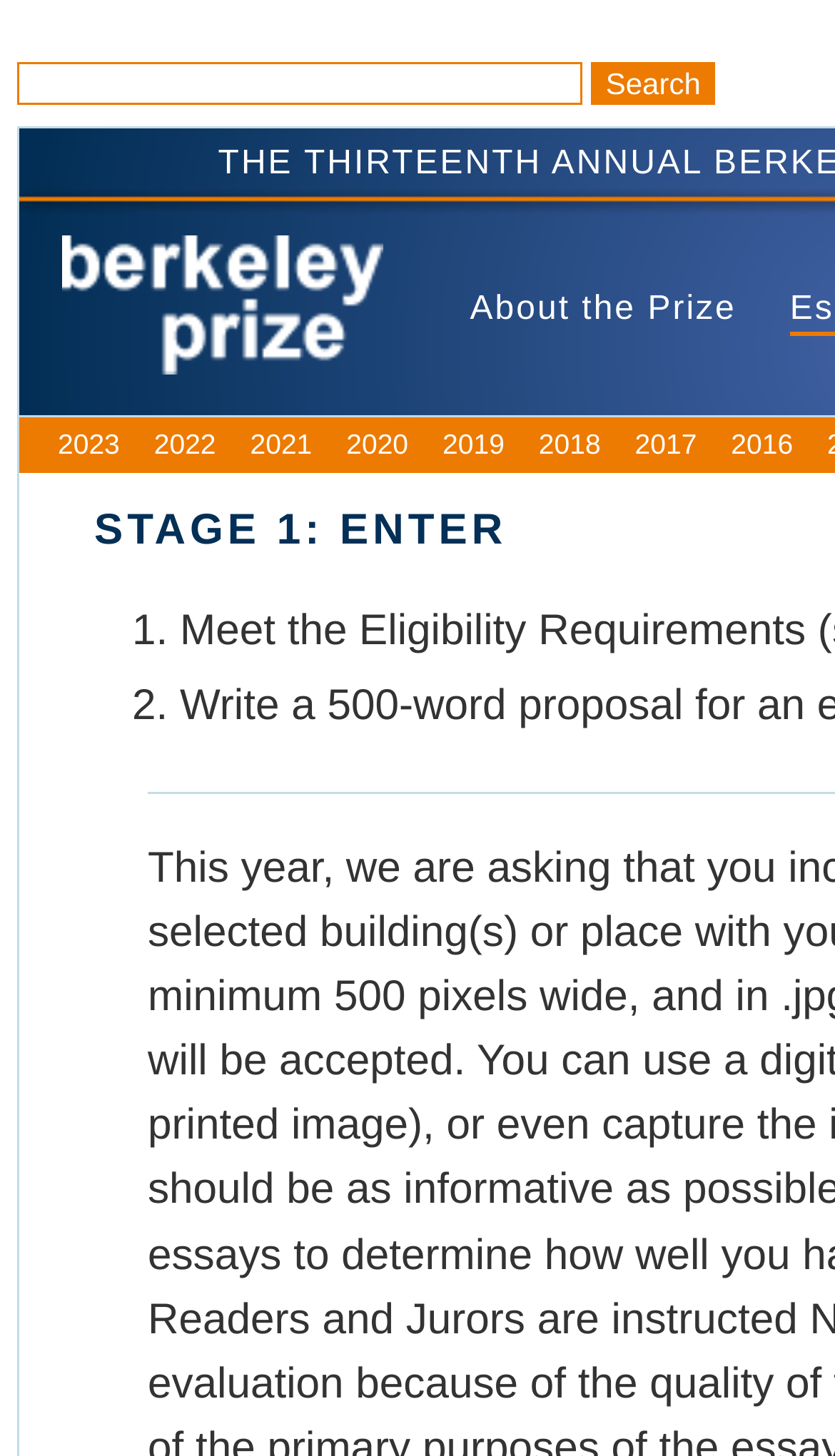Explain the contents of the webpage comprehensively.

The webpage is about the Berkeley Prize Essay Competition. At the top, there is a search bar with a "Search" button to the right. Below the search bar, there is a table cell containing information about the Berkeley Prize 2011, which includes a link to the prize, an image related to the prize, and a link to "About the Prize". 

To the right of the Berkeley Prize 2011 information, there are links to different years, ranging from 2023 to 2016, listed in a vertical column. Below the Berkeley Prize 2011 information, there are two list markers, "1." and "2.", which may indicate the start of a list or a set of instructions.